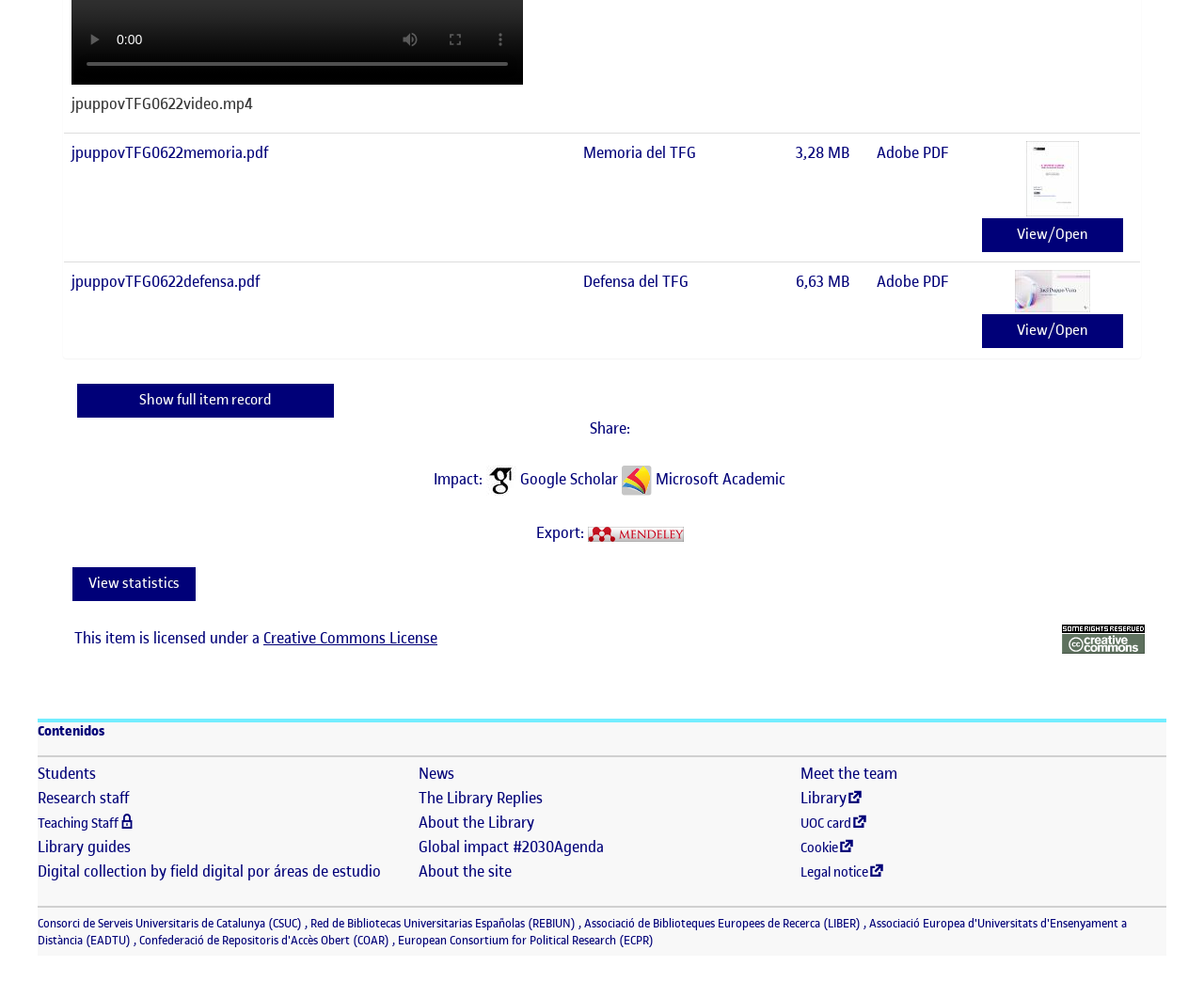Determine the bounding box coordinates of the clickable element to achieve the following action: 'View statistics'. Provide the coordinates as four float values between 0 and 1, formatted as [left, top, right, bottom].

[0.06, 0.578, 0.162, 0.612]